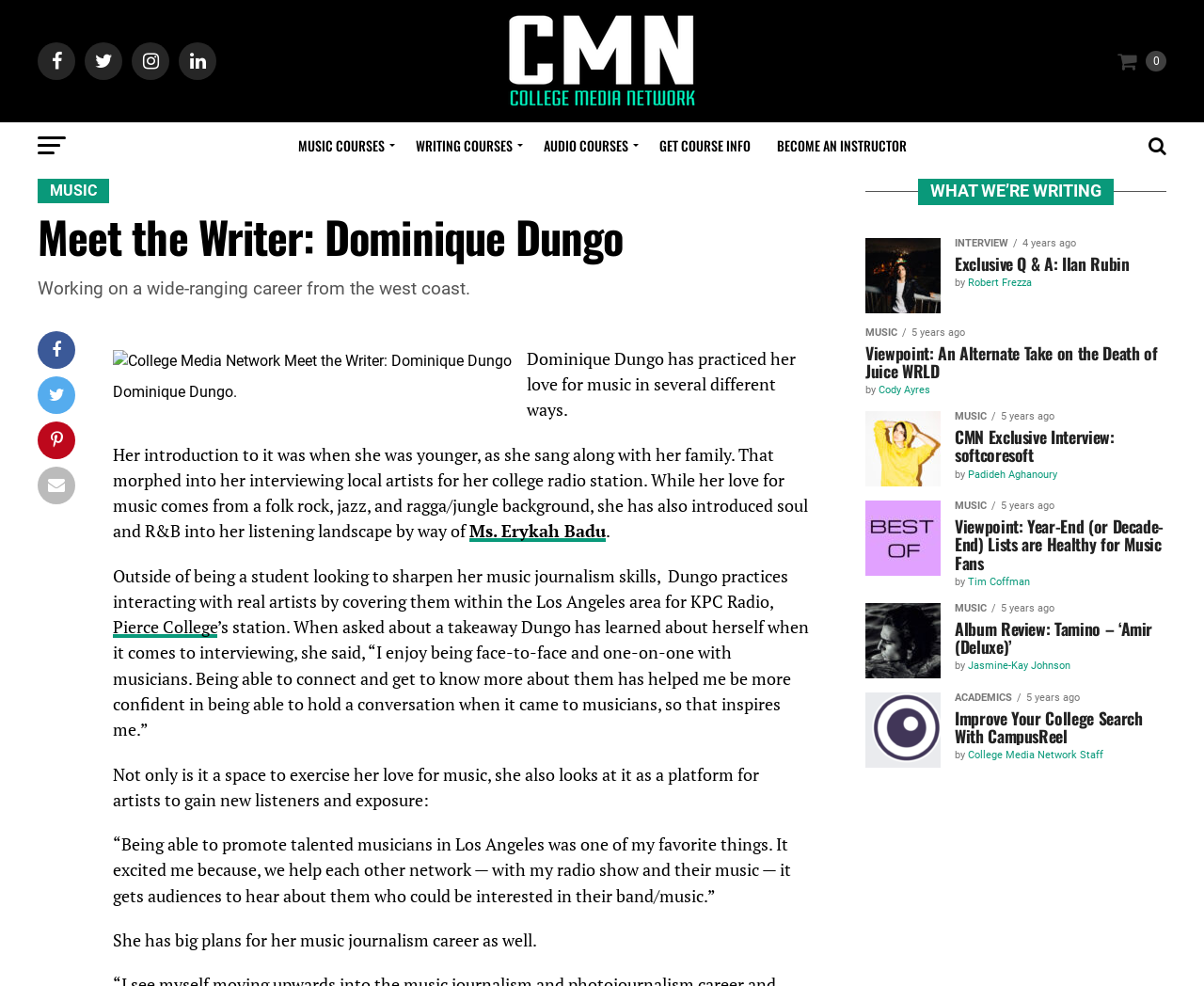Identify the bounding box coordinates of the clickable region to carry out the given instruction: "View the image of Dominique Dungo".

[0.094, 0.355, 0.425, 0.378]